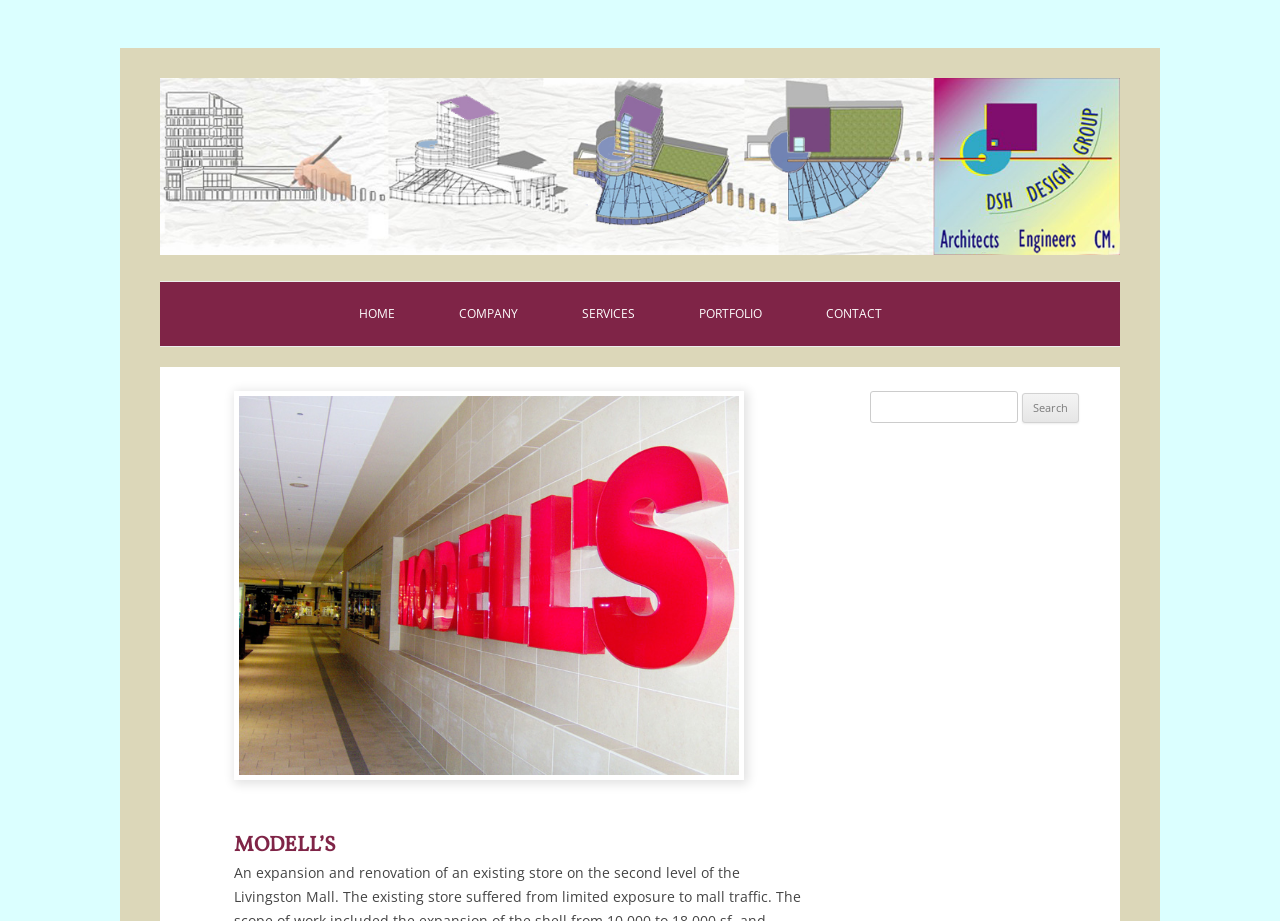Show the bounding box coordinates for the HTML element described as: "FB".

None